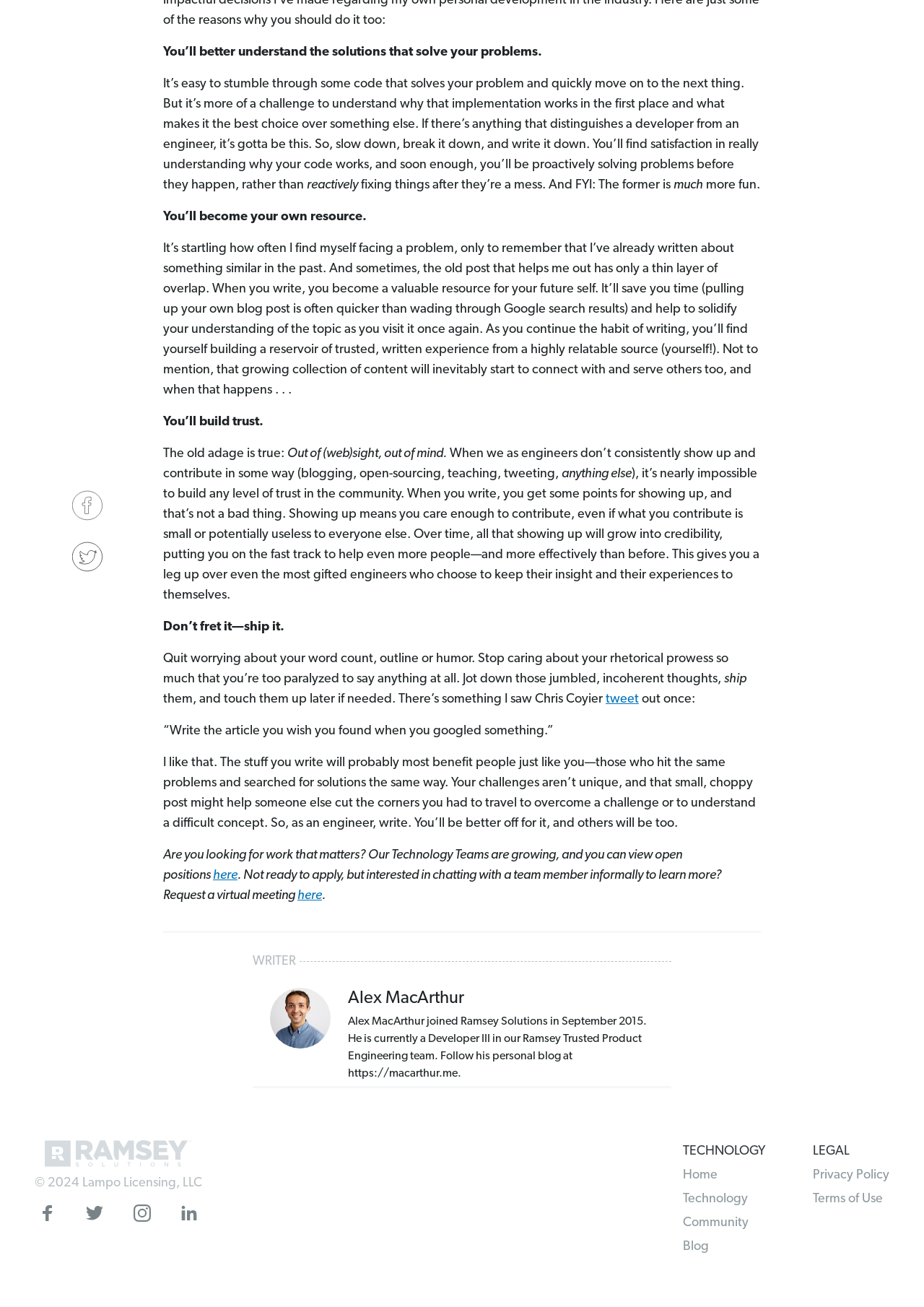Please look at the image and answer the question with a detailed explanation: What is the author of the article?

The author of the article can be found at the bottom of the page, where it says 'Alex MacArthur joined Ramsey Solutions in September 2015. He is currently a Developer III in our Ramsey Trusted Product Engineering team. Follow his personal blog at https://macarthur.me.'